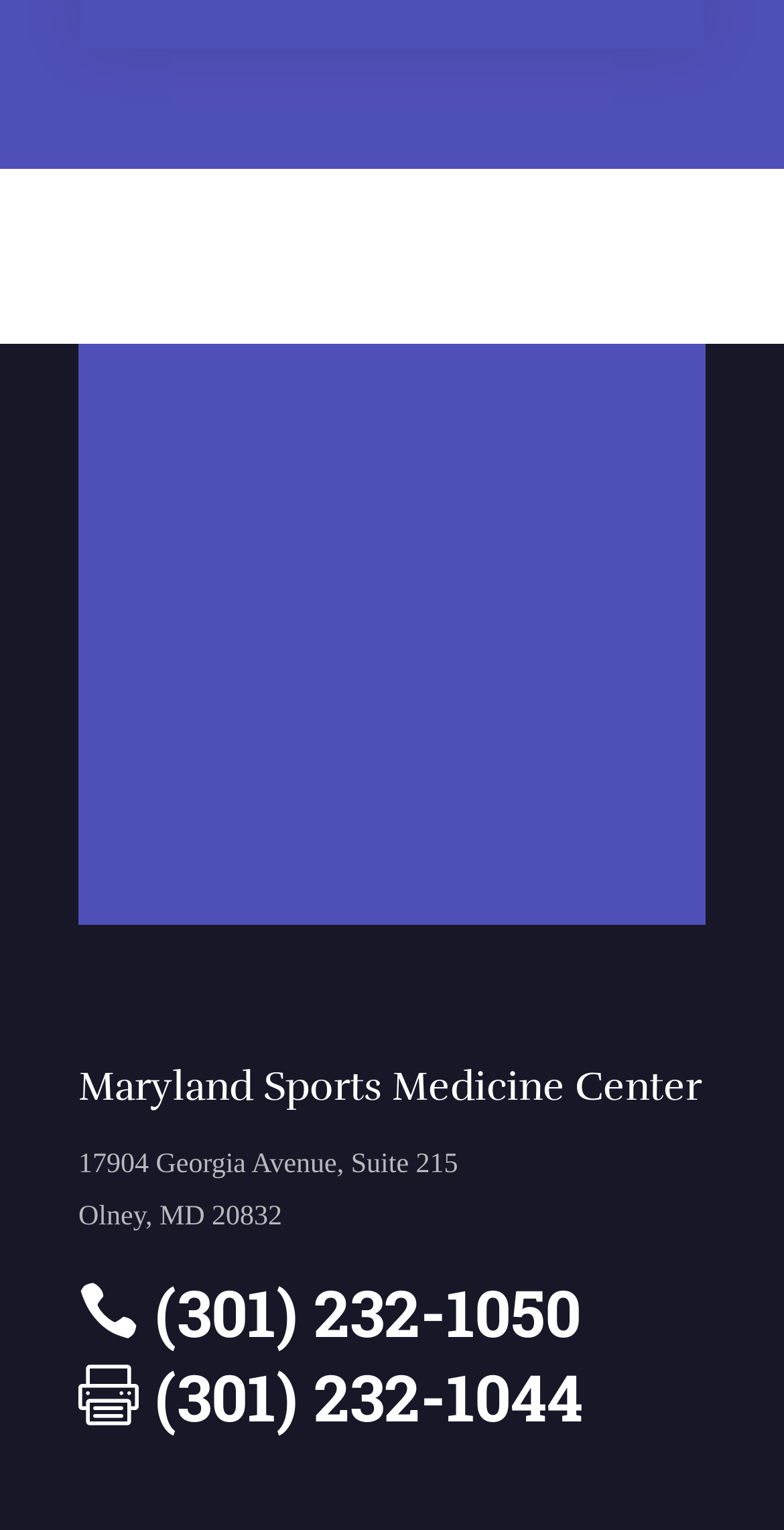Is the office open on weekends? Refer to the image and provide a one-word or short phrase answer.

No